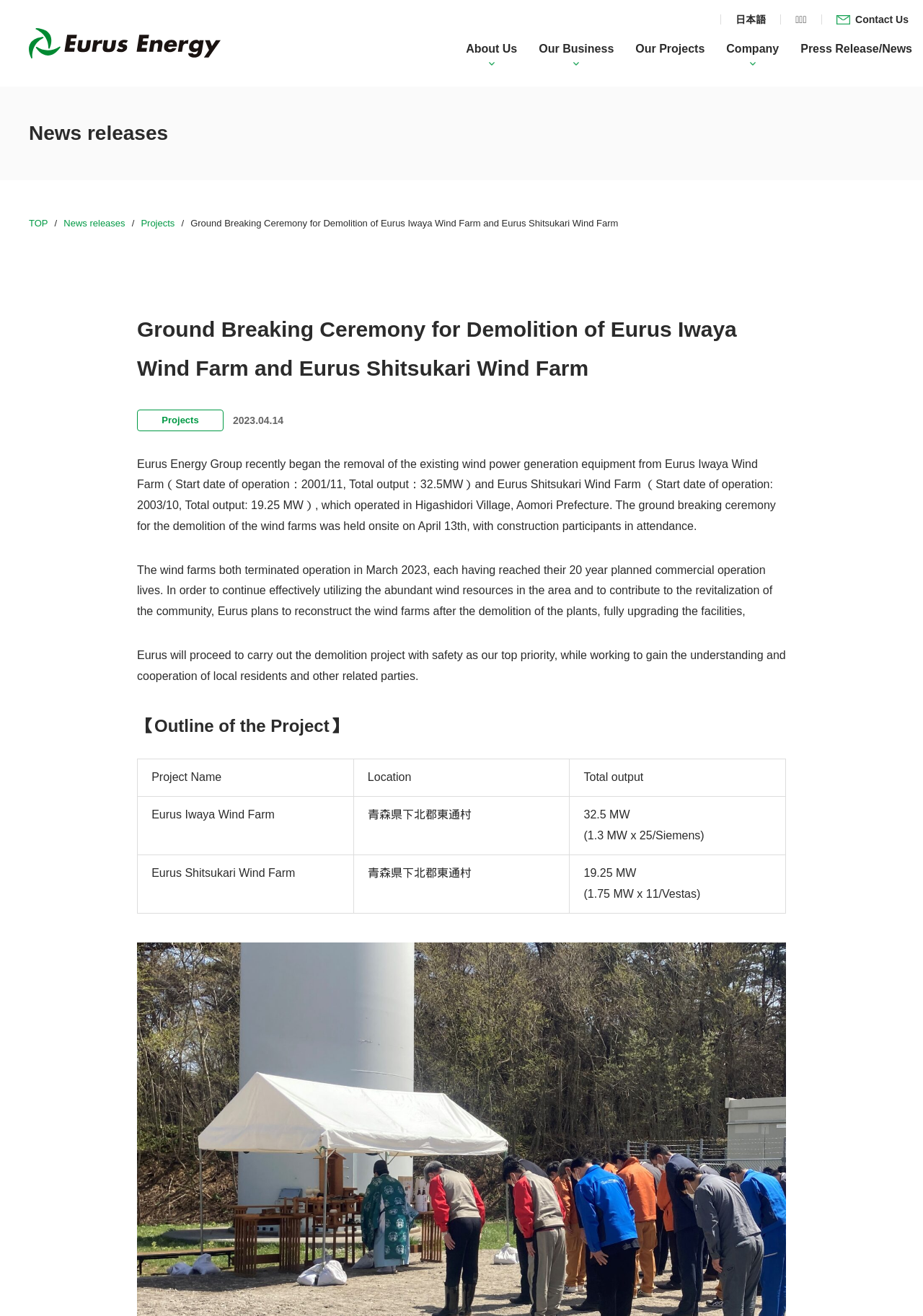Find the bounding box coordinates of the area to click in order to follow the instruction: "Contact the company".

[0.906, 0.011, 0.984, 0.019]